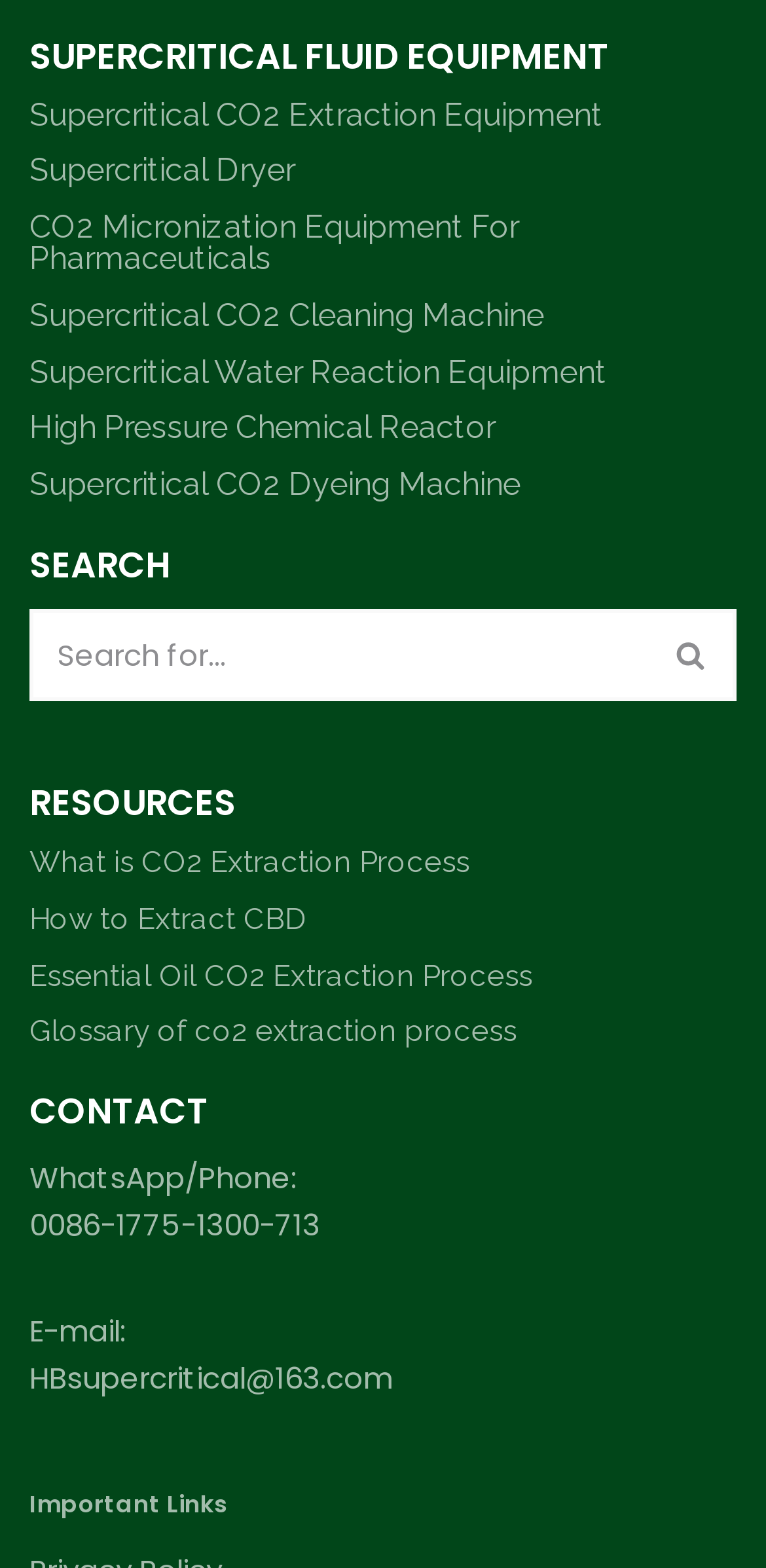Locate the bounding box coordinates of the element that should be clicked to execute the following instruction: "Learn about supercritical CO2 extraction equipment".

[0.038, 0.061, 0.787, 0.085]